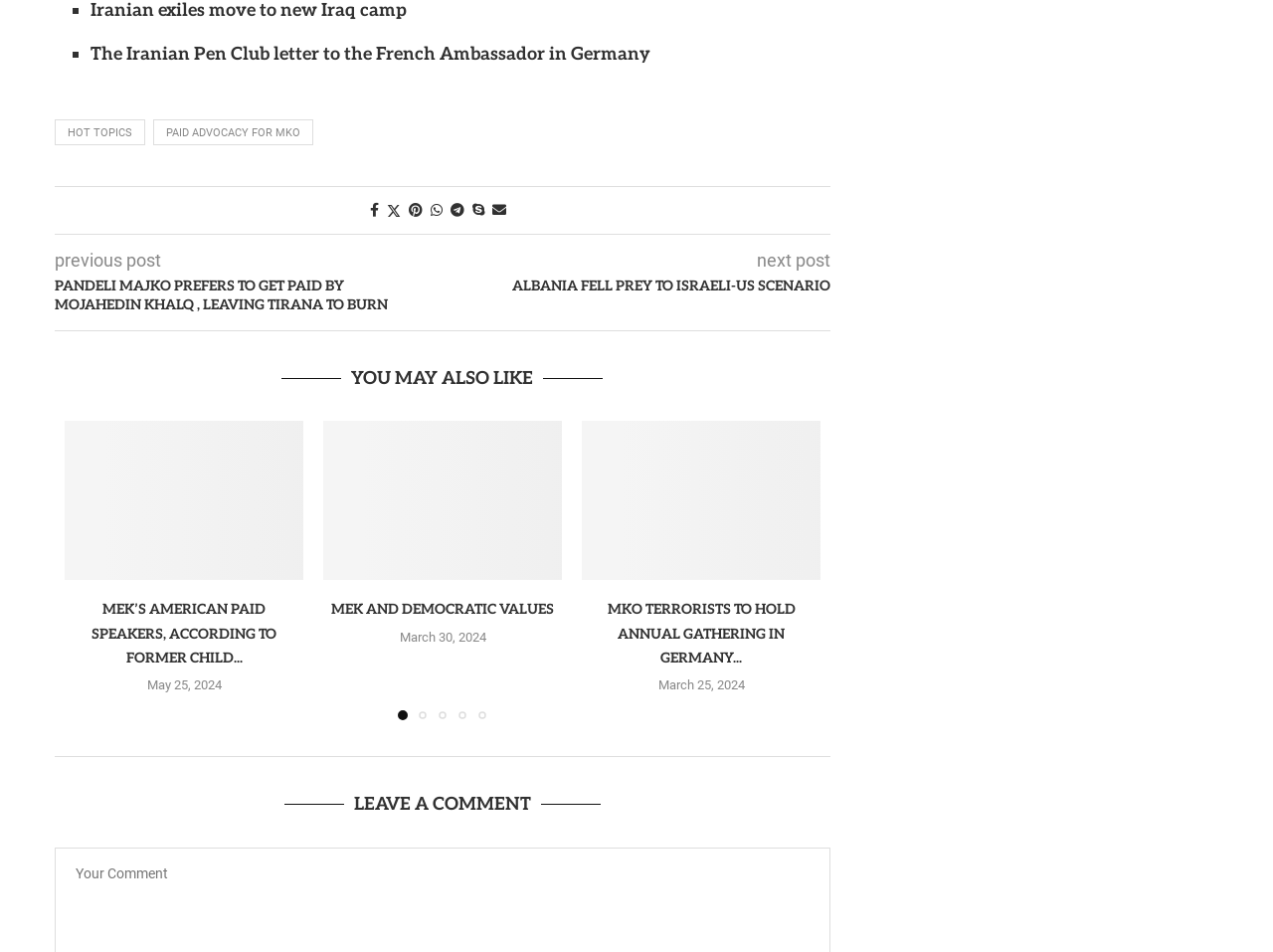Respond with a single word or phrase:
What is the purpose of the 'Previous slide' and 'Next slide' buttons?

To navigate through slides